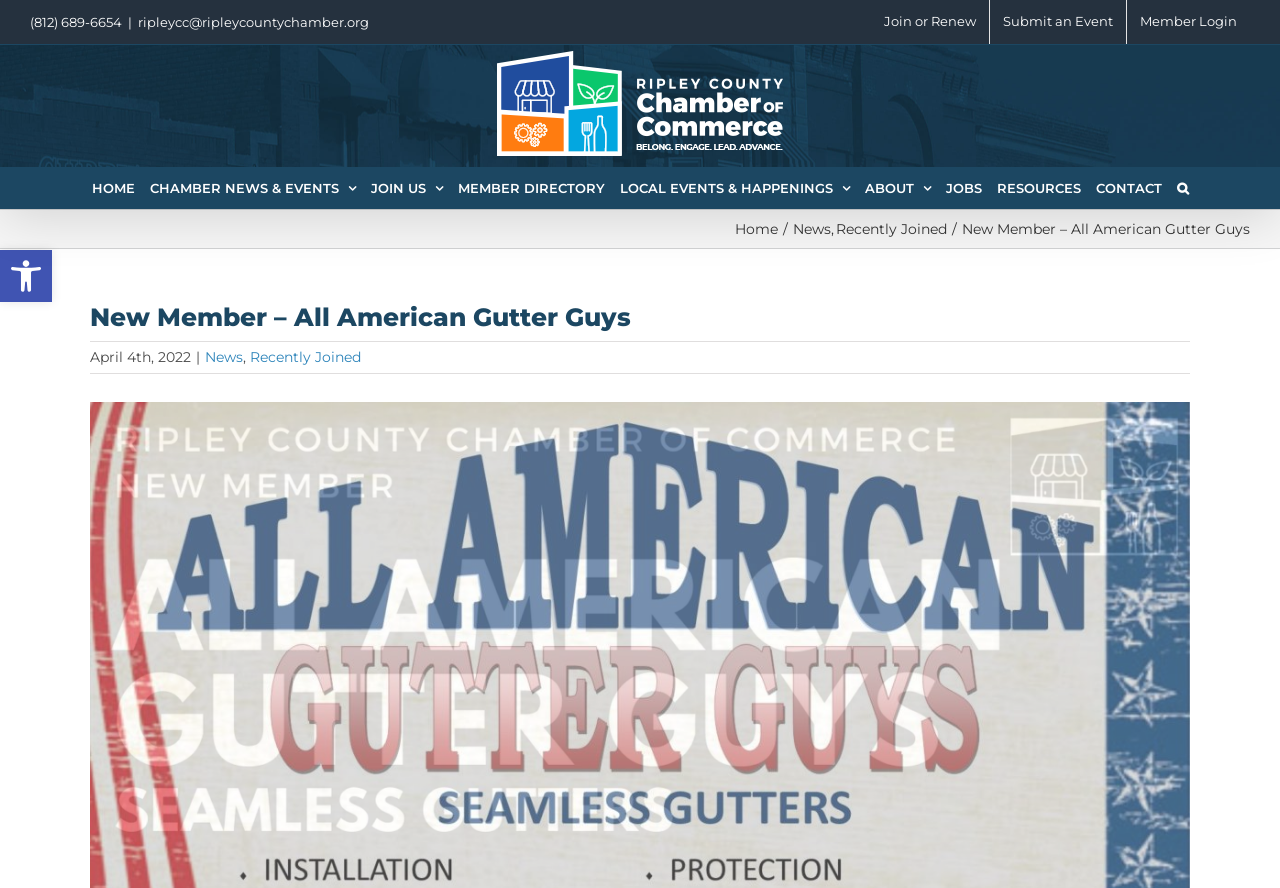Using the provided element description: "CONTACT", identify the bounding box coordinates. The coordinates should be four floats between 0 and 1 in the order [left, top, right, bottom].

[0.856, 0.189, 0.907, 0.234]